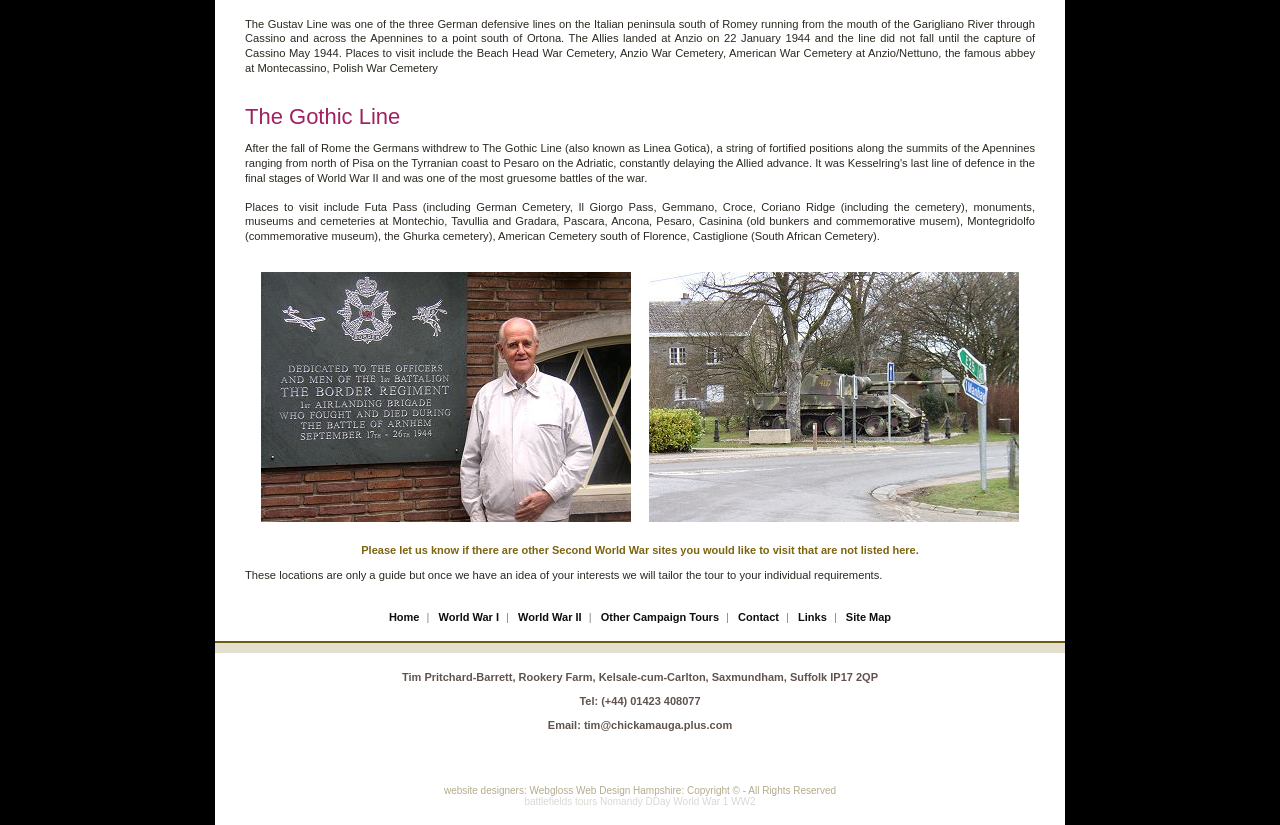Please find the bounding box coordinates of the element that you should click to achieve the following instruction: "Click Home". The coordinates should be presented as four float numbers between 0 and 1: [left, top, right, bottom].

[0.304, 0.741, 0.328, 0.756]